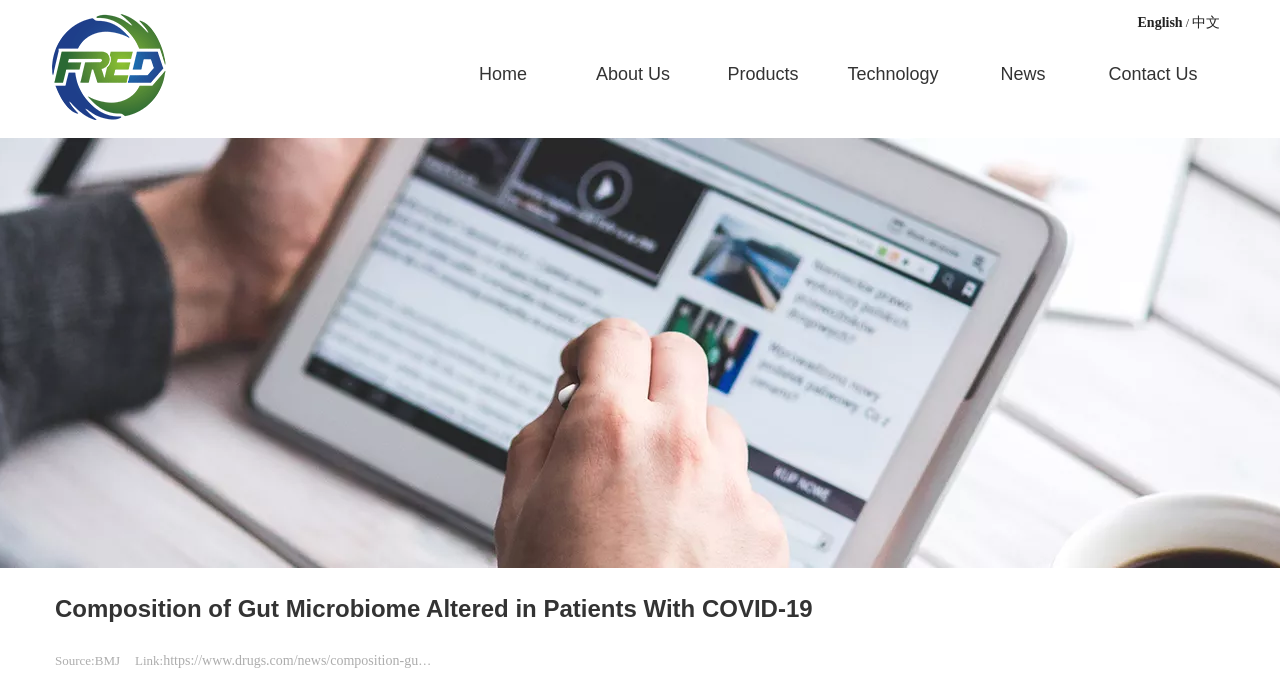Locate the bounding box coordinates of the clickable part needed for the task: "Switch to English".

[0.889, 0.022, 0.924, 0.044]